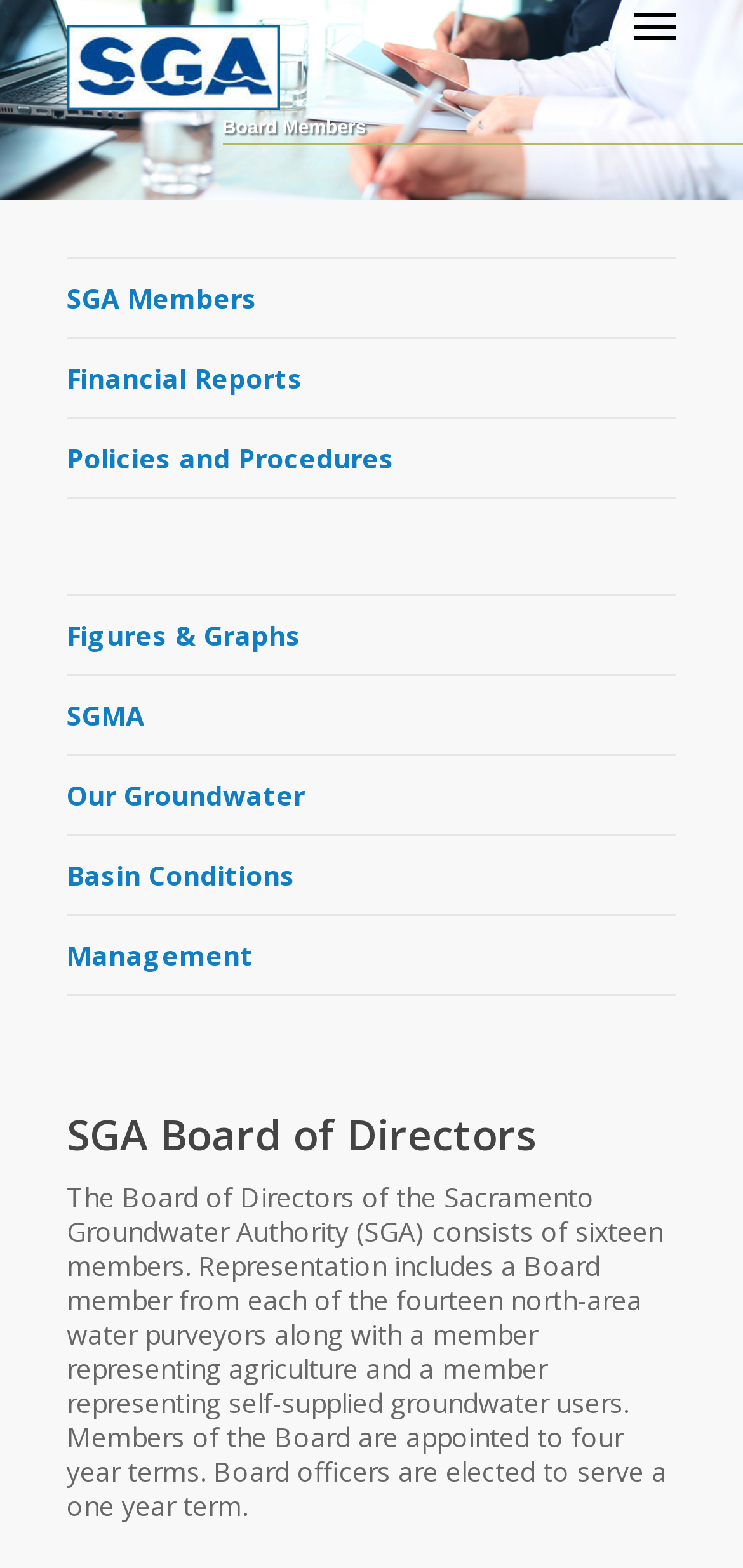What is the term length of a Board member?
Based on the image, answer the question with a single word or brief phrase.

four years